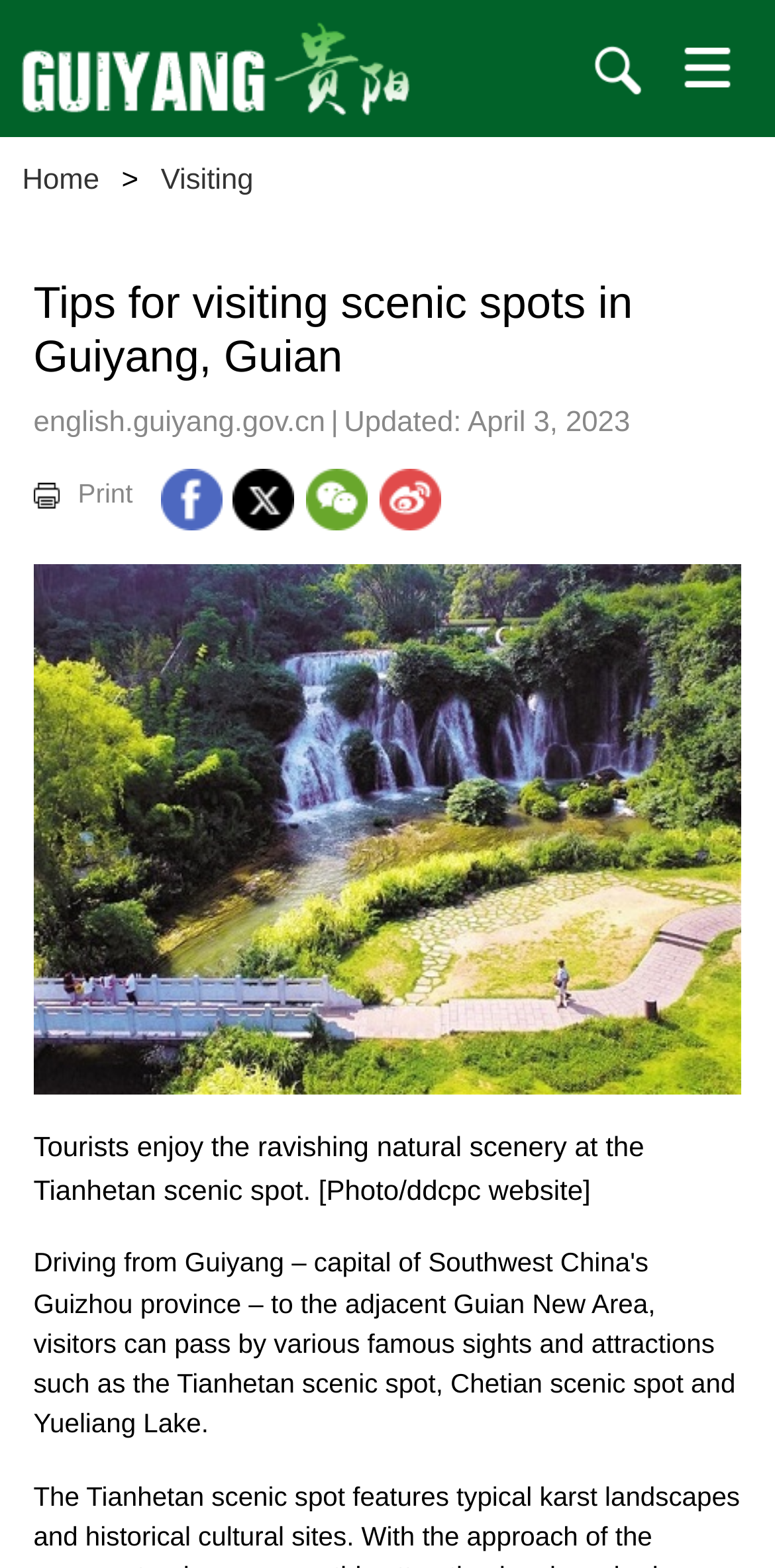Write an elaborate caption that captures the essence of the webpage.

The webpage appears to be a travel guide or article about visiting scenic spots in Guiyang, Guian. At the top, there is a heading that reads "Tips for visiting scenic spots in Guiyang, Guian" and a link with the same text. Below this, there is a navigation menu with links to "Home" and "Visiting", as well as a search bar.

On the top-right corner, there are several links, including "nav" and "search". Below the navigation menu, there is a heading that repeats the title "Tips for visiting scenic spots in Guiyang, Guian". Underneath this, there is a section with text that reads "english.guiyang.gov.cn" followed by a vertical bar and the text "Updated: April 3, 2023".

To the right of this section, there are several links, including "Print" and four links with no text. Below this, there is a grid with two rows. The first row contains an image that spans the entire width of the grid. The second row contains a grid cell with a description that reads "Tourists enjoy the ravishing natural scenery at the Tianhetan scenic spot. [Photo/ddcpc website]".